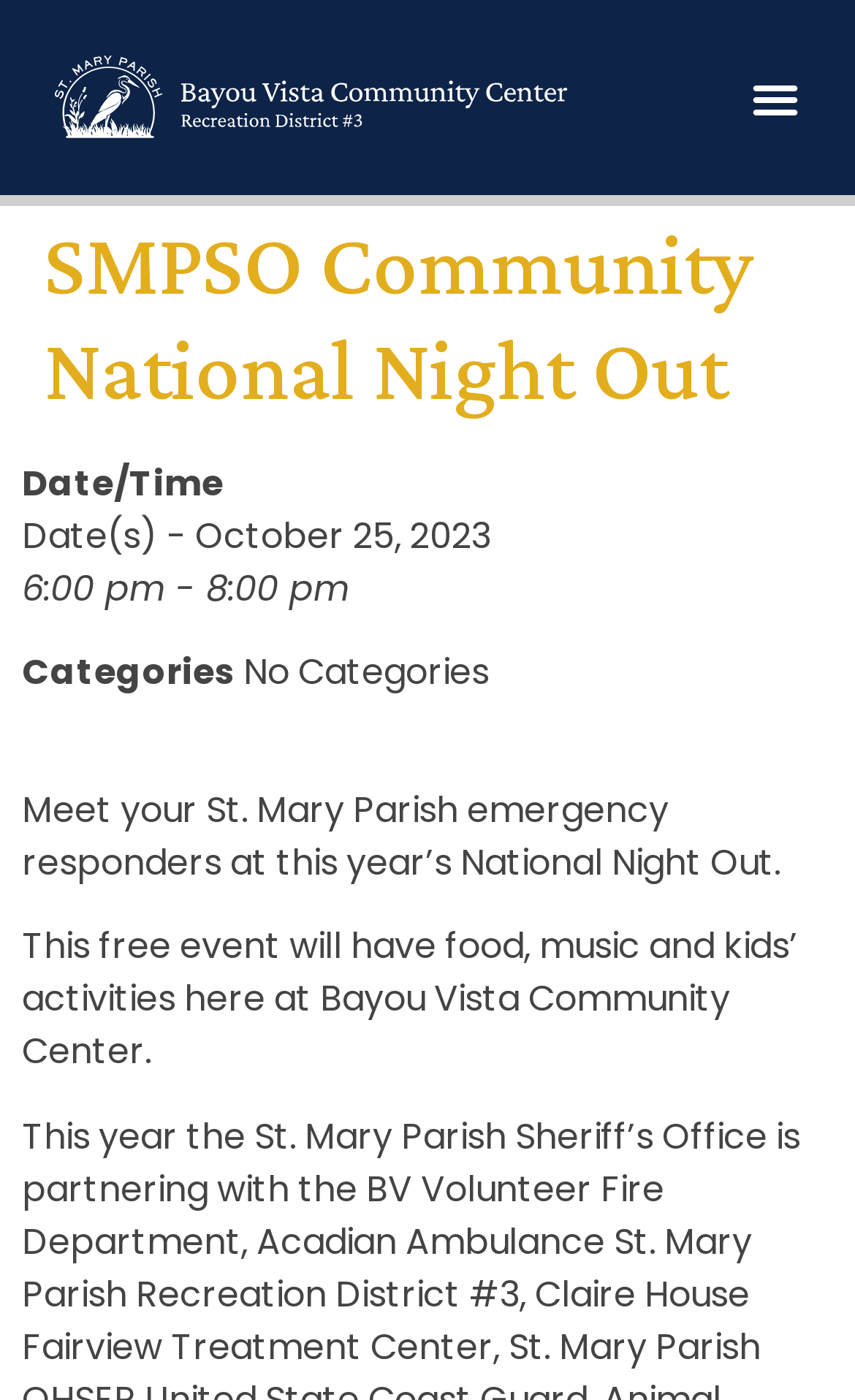Respond with a single word or phrase for the following question: 
What time does the National Night Out event start?

6:00 pm